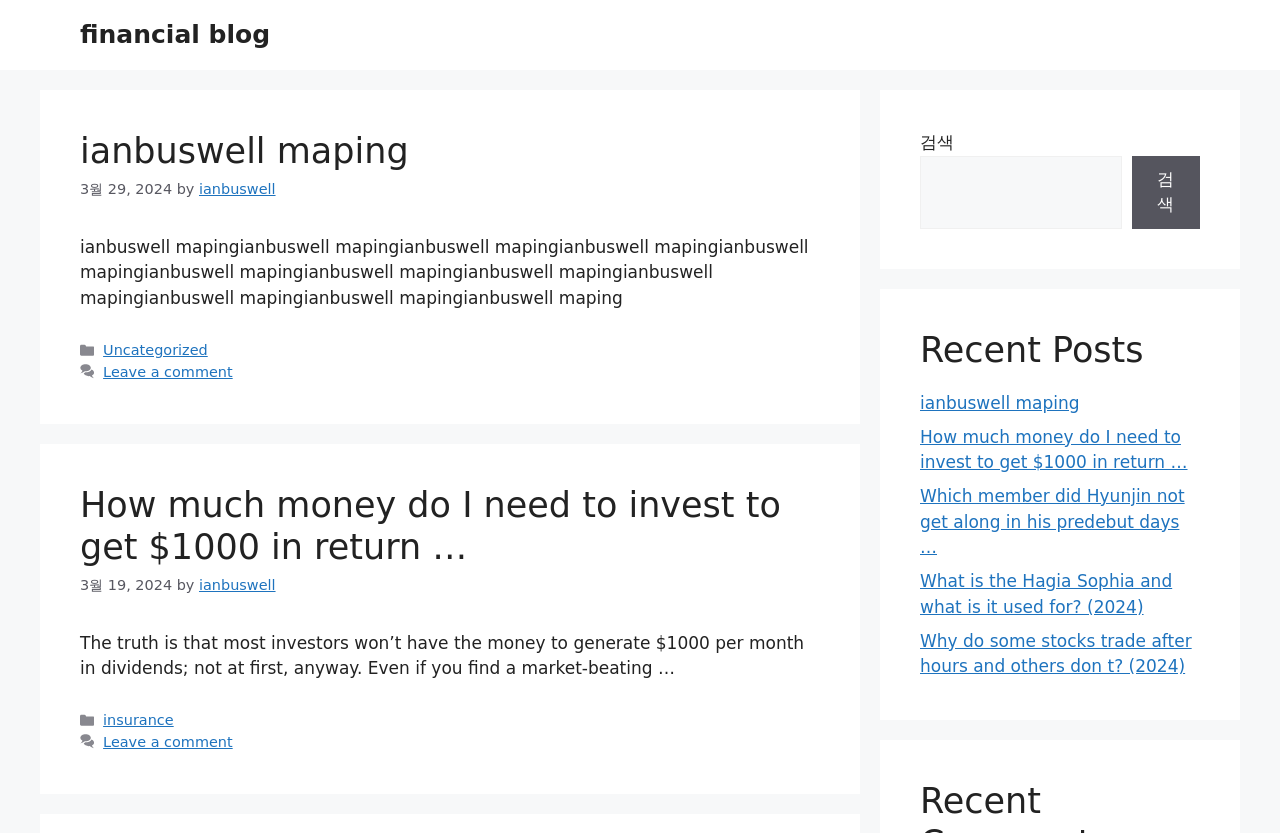What is the date of the second article?
Please give a detailed answer to the question using the information shown in the image.

The date of the second article can be found in the time element within the header section of the article, which is '3월 19, 2024'. This date indicates when the article was published.